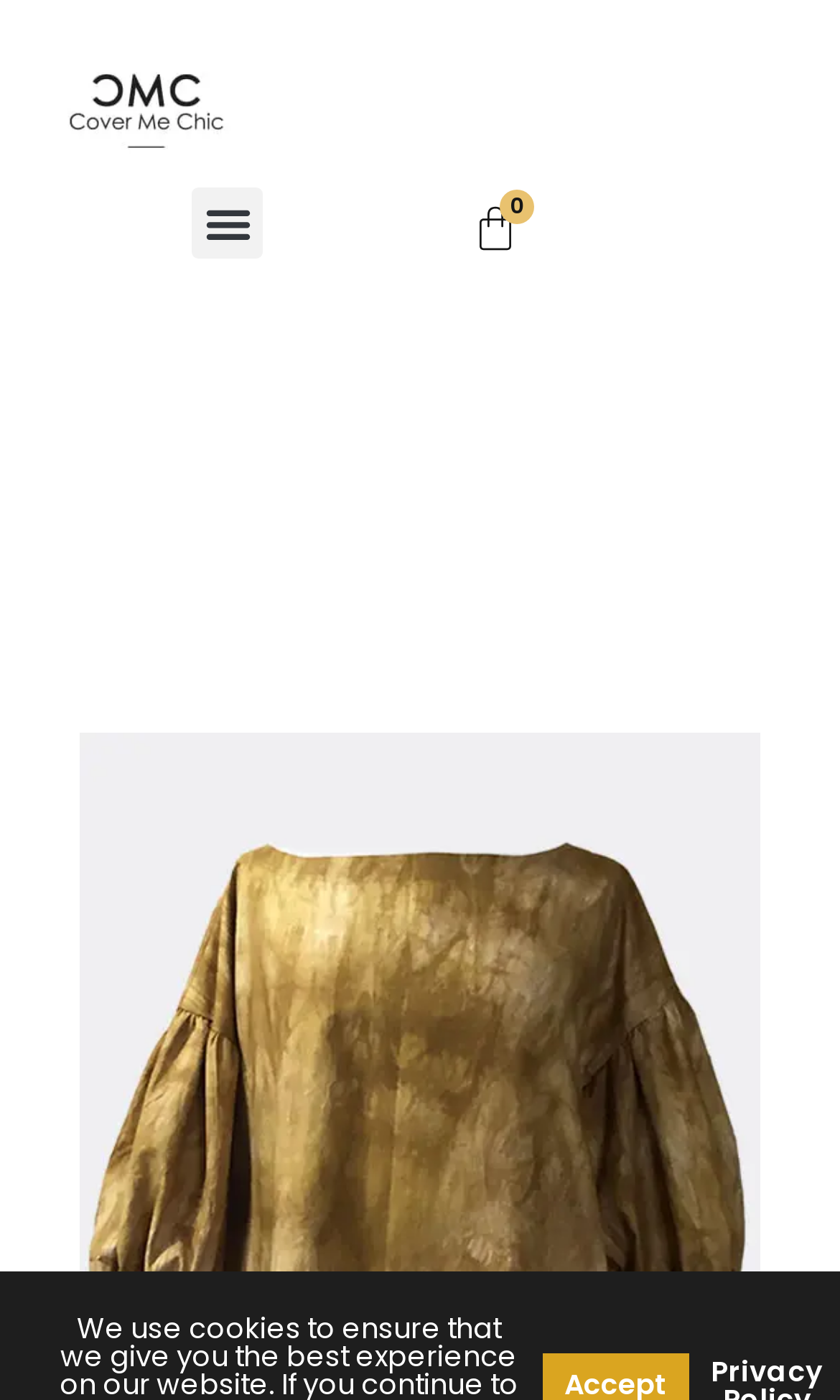Identify the bounding box of the HTML element described here: "CASE STUDY". Provide the coordinates as four float numbers between 0 and 1: [left, top, right, bottom].

None